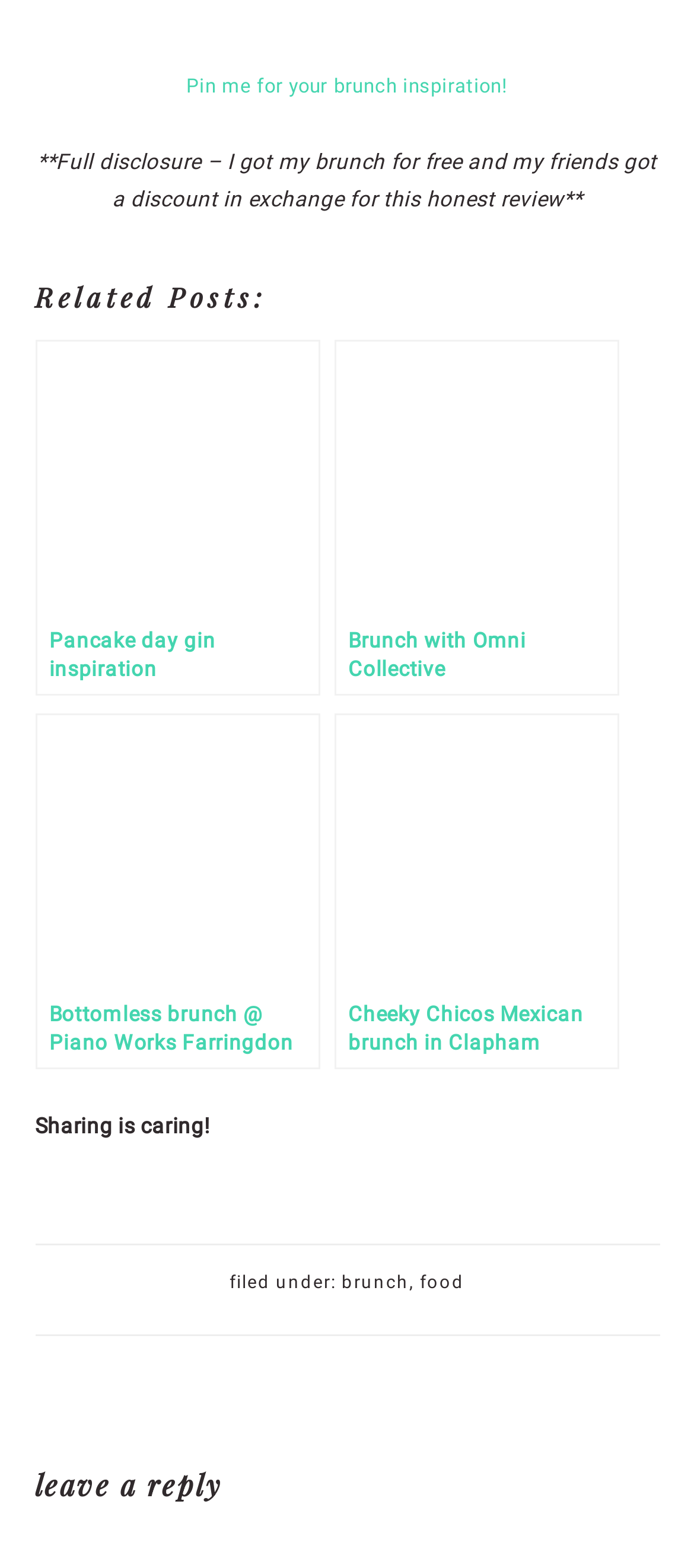Provide a single word or phrase answer to the question: 
What is the last option to share the content?

Send over email